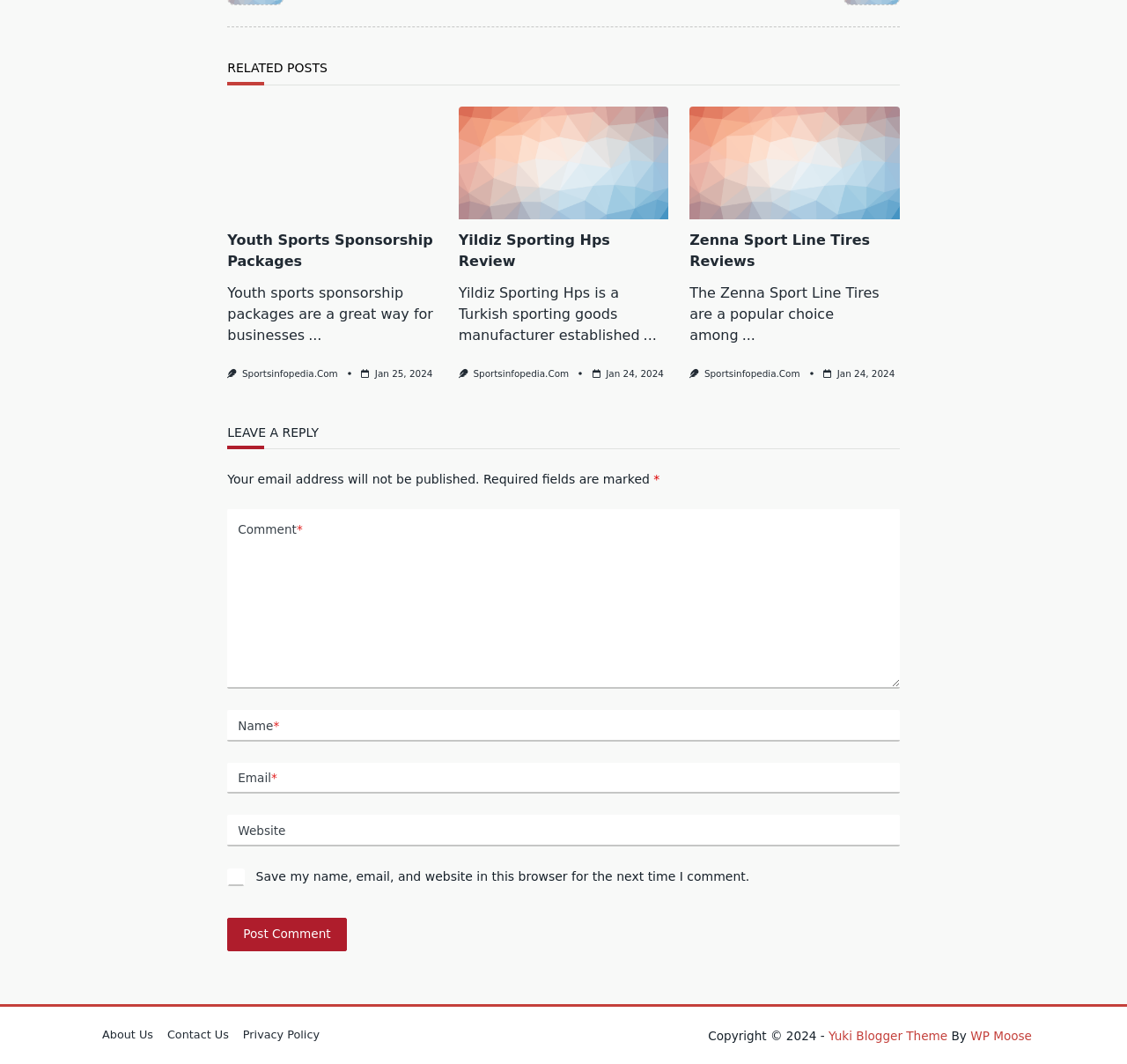Find the bounding box coordinates of the clickable area that will achieve the following instruction: "Leave a reply".

[0.202, 0.398, 0.798, 0.422]